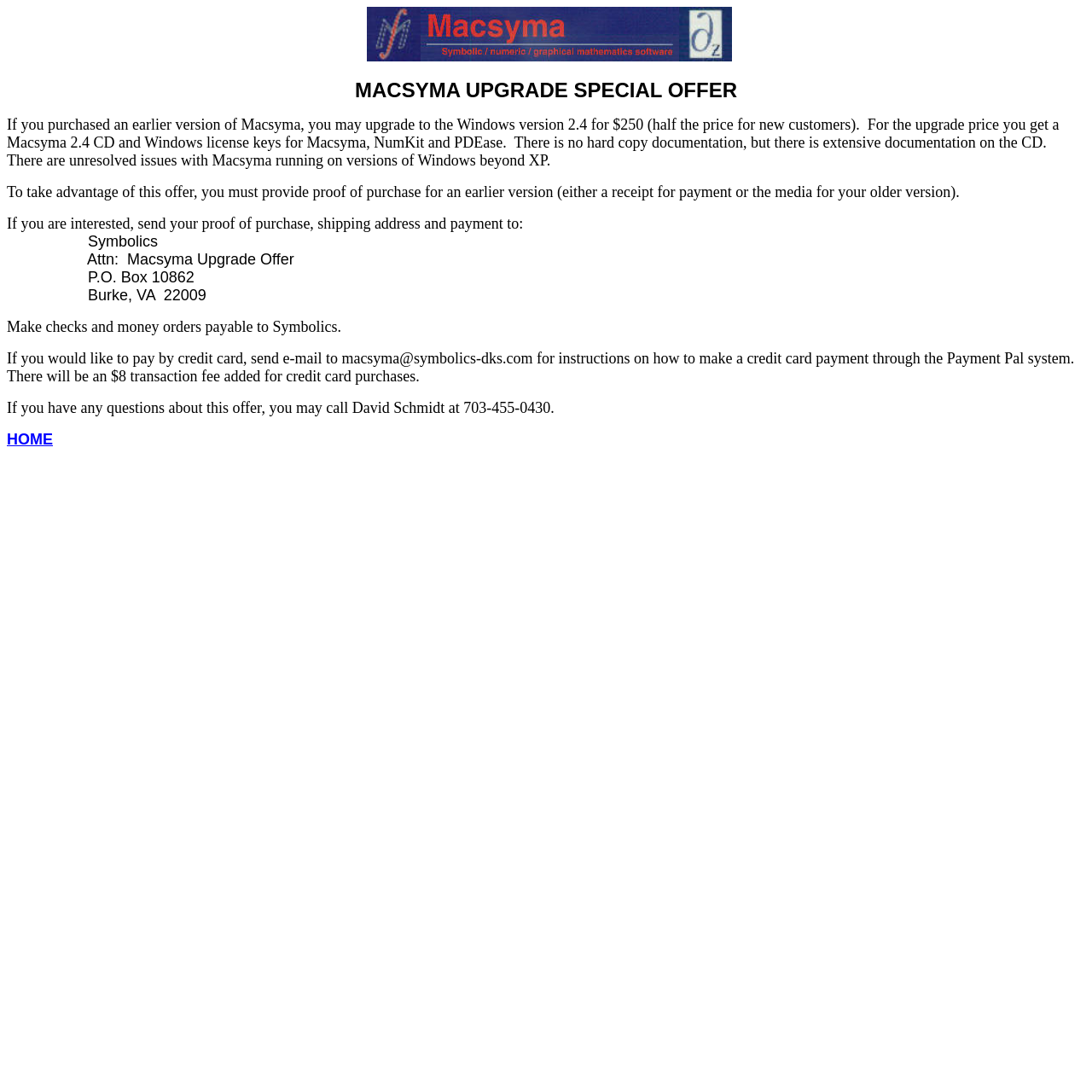Who can you call if you have questions about the offer?
Refer to the image and offer an in-depth and detailed answer to the question.

According to the webpage, if you have any questions about the offer, you may call David Schmidt at 703-455-0430.